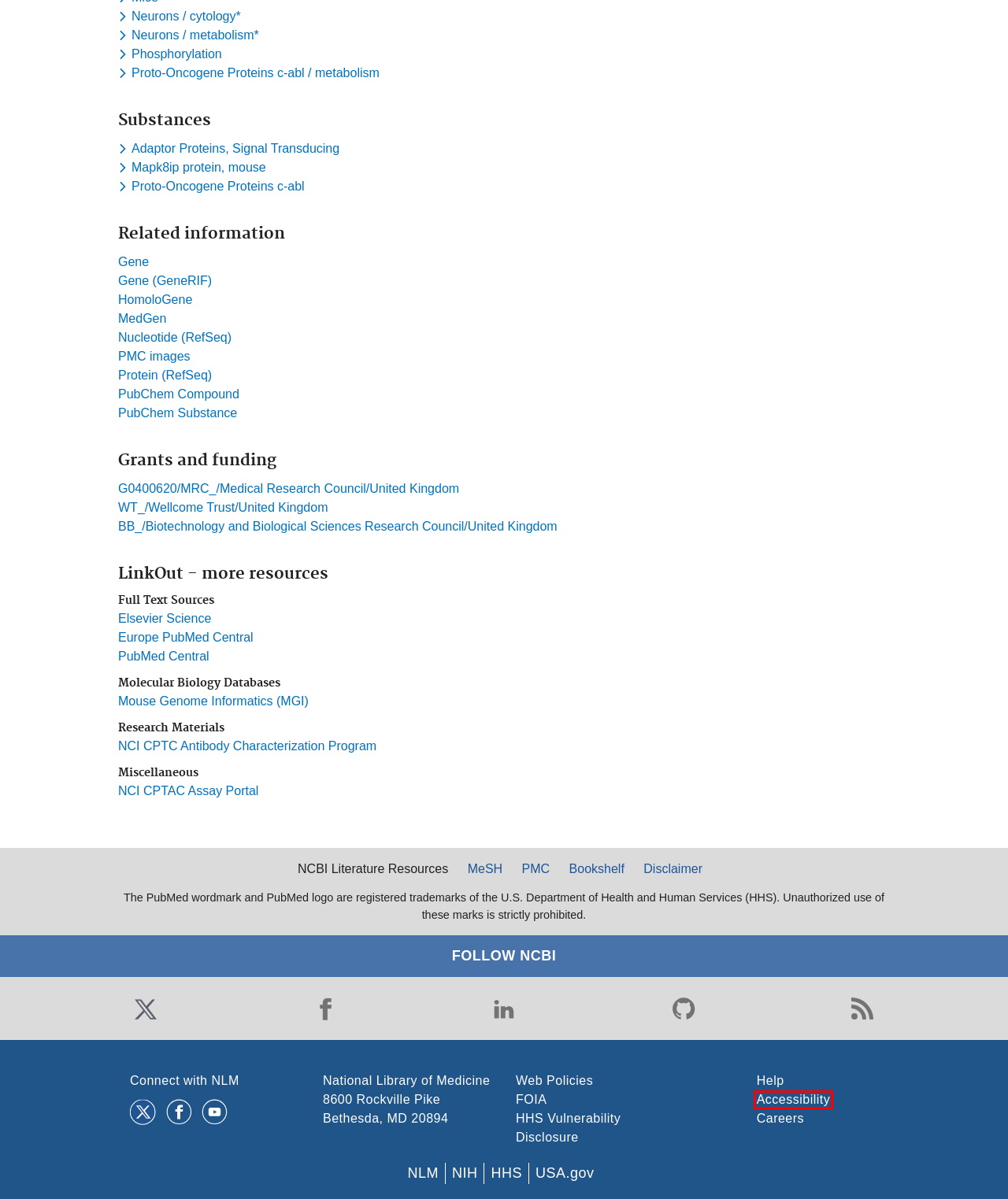Review the screenshot of a webpage containing a red bounding box around an element. Select the description that best matches the new webpage after clicking the highlighted element. The options are:
A. References
B. NLM Support Center
		 · NLM Customer Support Center
C. Redirecting
D. Accessibility on the NLM Website
E. PubChem Substance Links for PubMed (Select 18261906) - PubChem Substance - NCBI
F. Home - Books - NCBI
G. PubChem Compound for PubMed (Select 18261906) - PubChem Compound - NCBI
H. Connect with NLM

D